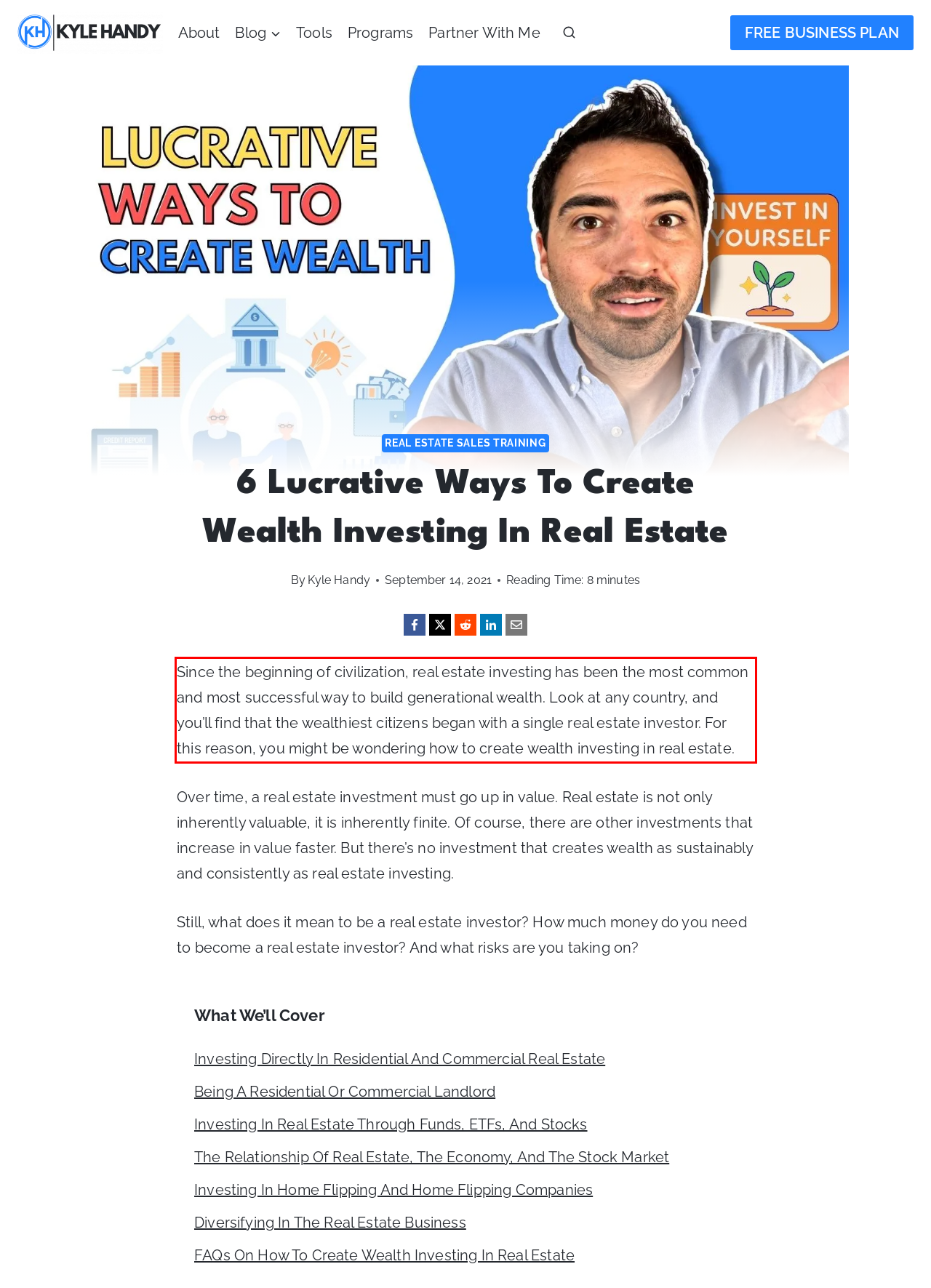You are given a screenshot showing a webpage with a red bounding box. Perform OCR to capture the text within the red bounding box.

Since the beginning of civilization, real estate investing has been the most common and most successful way to build generational wealth. Look at any country, and you’ll find that the wealthiest citizens began with a single real estate investor. For this reason, you might be wondering how to create wealth investing in real estate.